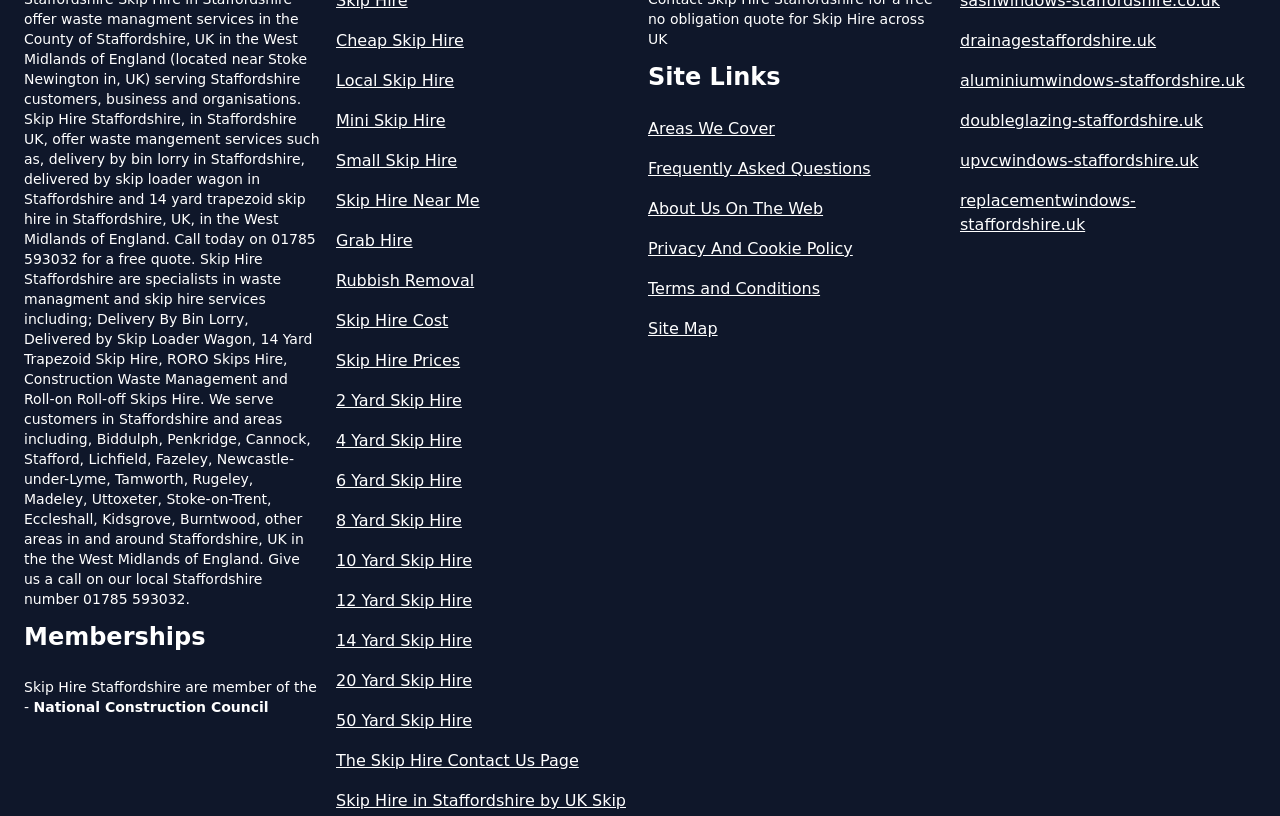What is the category of links under the 'Site Links' heading?
Give a detailed and exhaustive answer to the question.

The links under the 'Site Links' heading, such as 'Areas We Cover', 'Frequently Asked Questions', and 'About Us On The Web', are categorized as website navigation links, which help users navigate to different sections of the website.